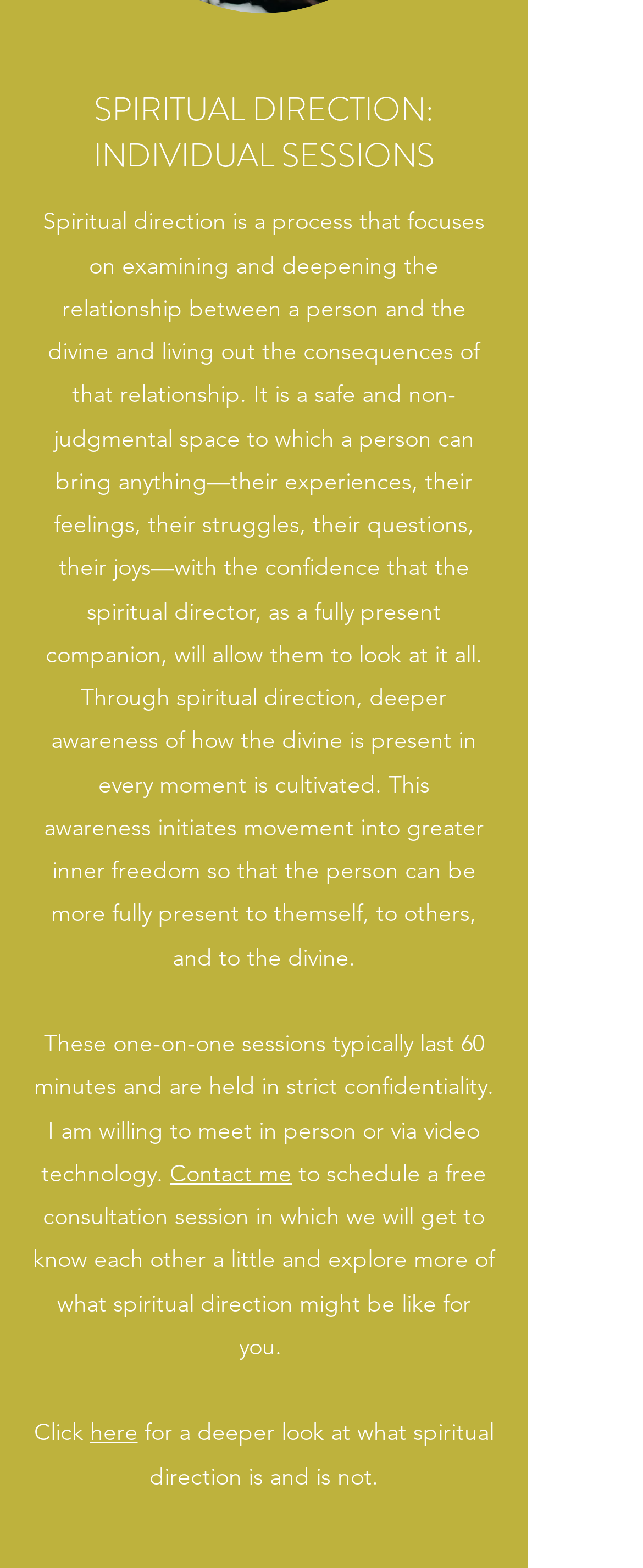Using the webpage screenshot and the element description Back to top, determine the bounding box coordinates. Specify the coordinates in the format (top-left x, top-left y, bottom-right x, bottom-right y) with values ranging from 0 to 1.

None